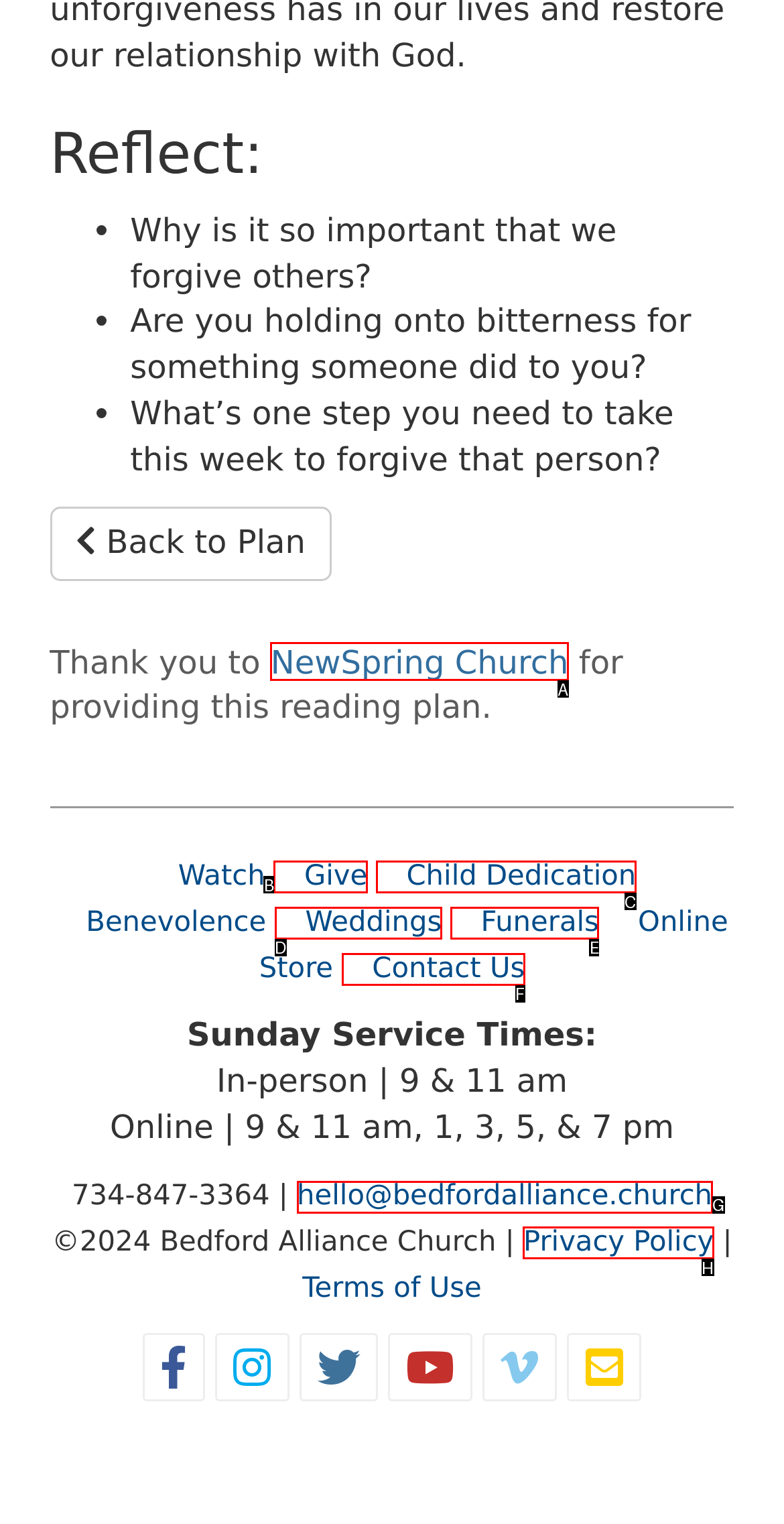Based on the description: Funerals, select the HTML element that best fits. Reply with the letter of the correct choice from the options given.

E